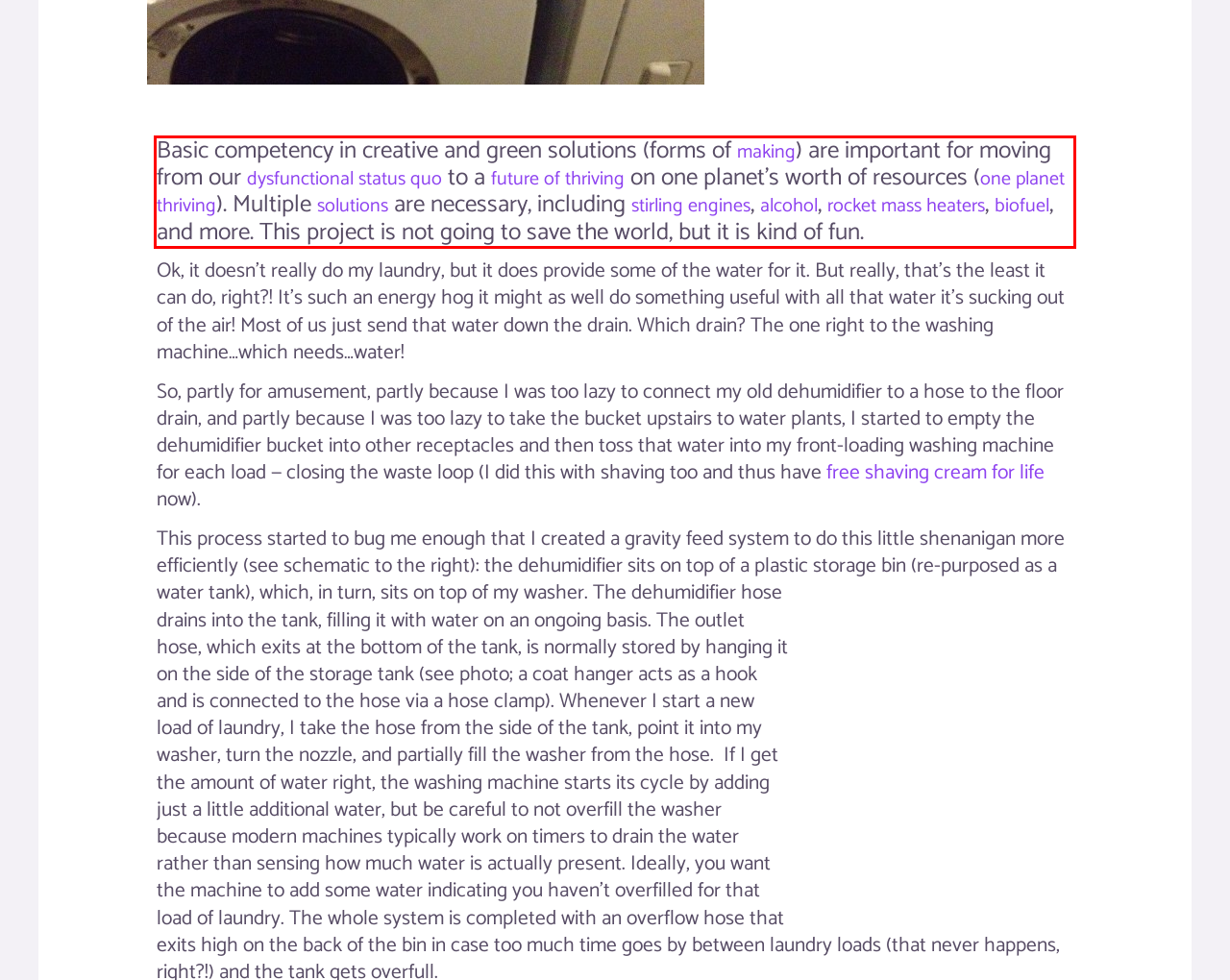Locate the red bounding box in the provided webpage screenshot and use OCR to determine the text content inside it.

Basic competency in creative and green solutions (forms of making) are important for moving from our dysfunctional status quo to a future of thriving on one planet’s worth of resources (one planet thriving). Multiple solutions are necessary, including stirling engines, alcohol, rocket mass heaters, biofuel, and more. This project is not going to save the world, but it is kind of fun.